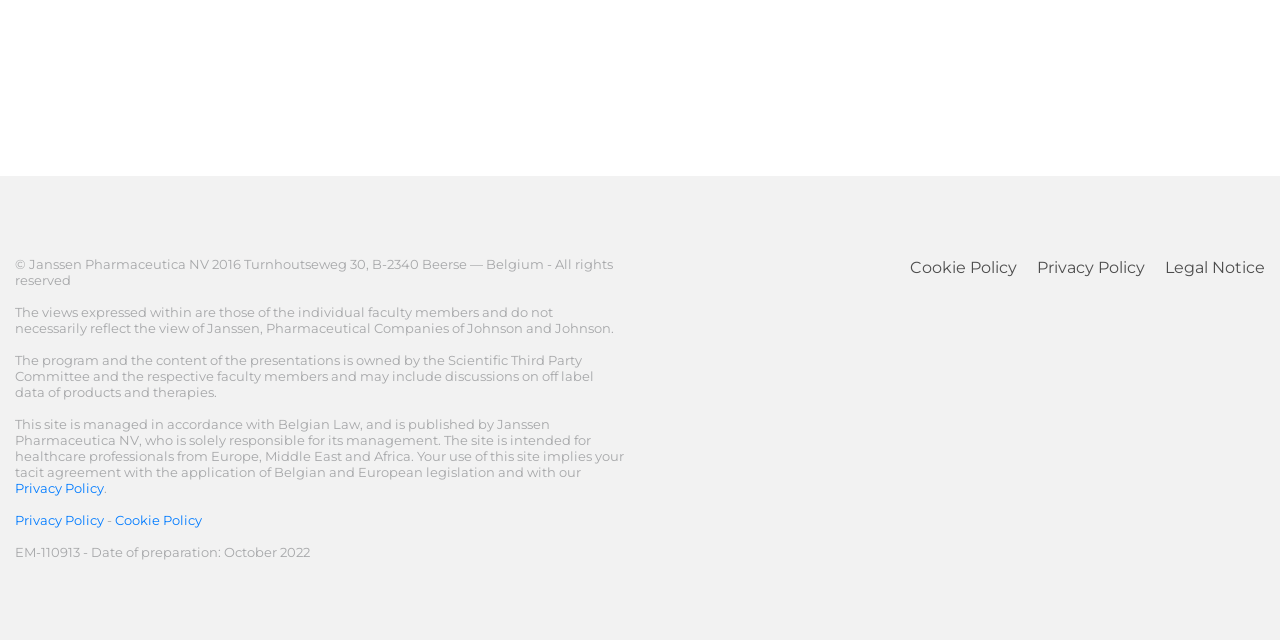Using the description: "Cookie Policy", identify the bounding box of the corresponding UI element in the screenshot.

[0.711, 0.4, 0.795, 0.438]